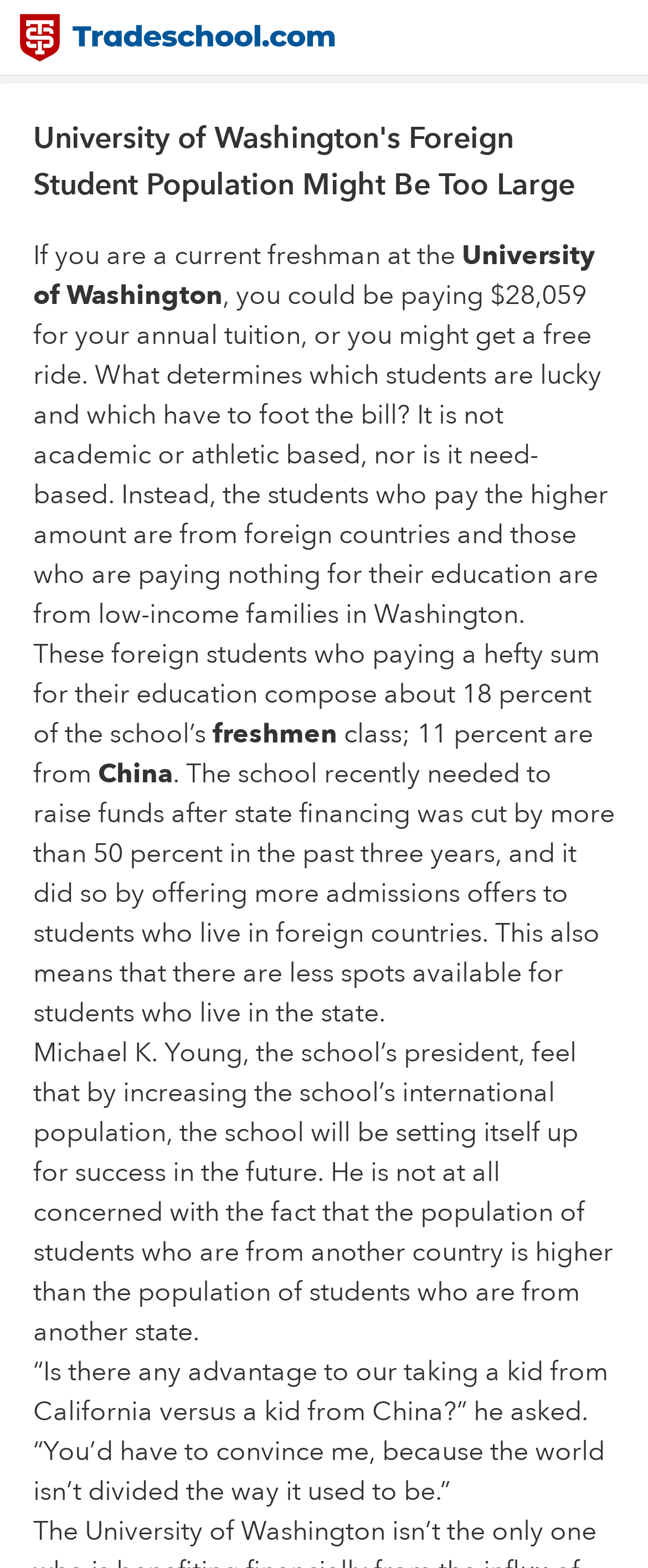Find the bounding box of the UI element described as: "alt="Tradeschool.com Logo"". The bounding box coordinates should be given as four float values between 0 and 1, i.e., [left, top, right, bottom].

[0.031, 0.008, 0.969, 0.04]